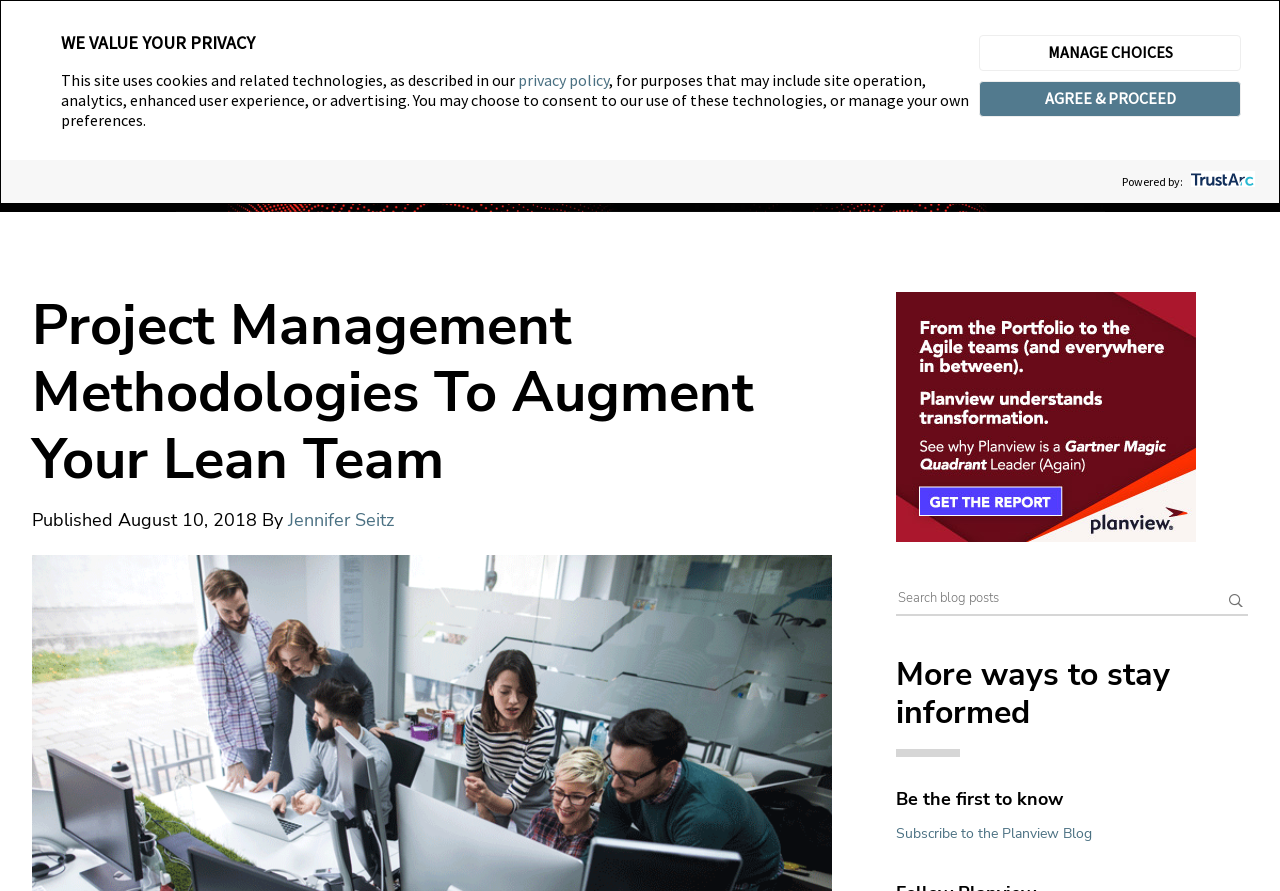Determine the title of the webpage and give its text content.

Project Management Methodologies To Augment Your Lean Team